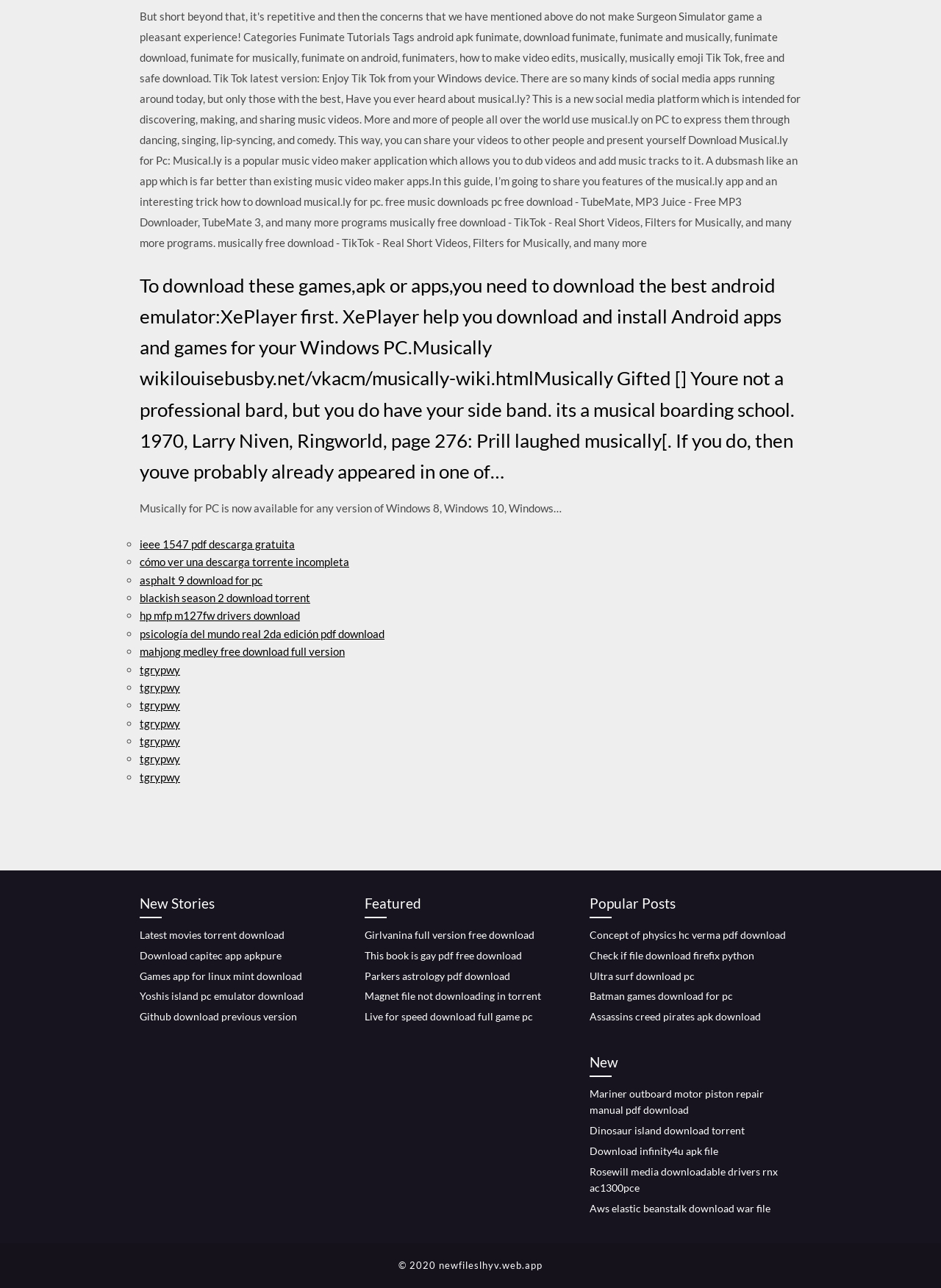Bounding box coordinates are specified in the format (top-left x, top-left y, bottom-right x, bottom-right y). All values are floating point numbers bounded between 0 and 1. Please provide the bounding box coordinate of the region this sentence describes: Download infinity4u apk file

[0.627, 0.889, 0.763, 0.898]